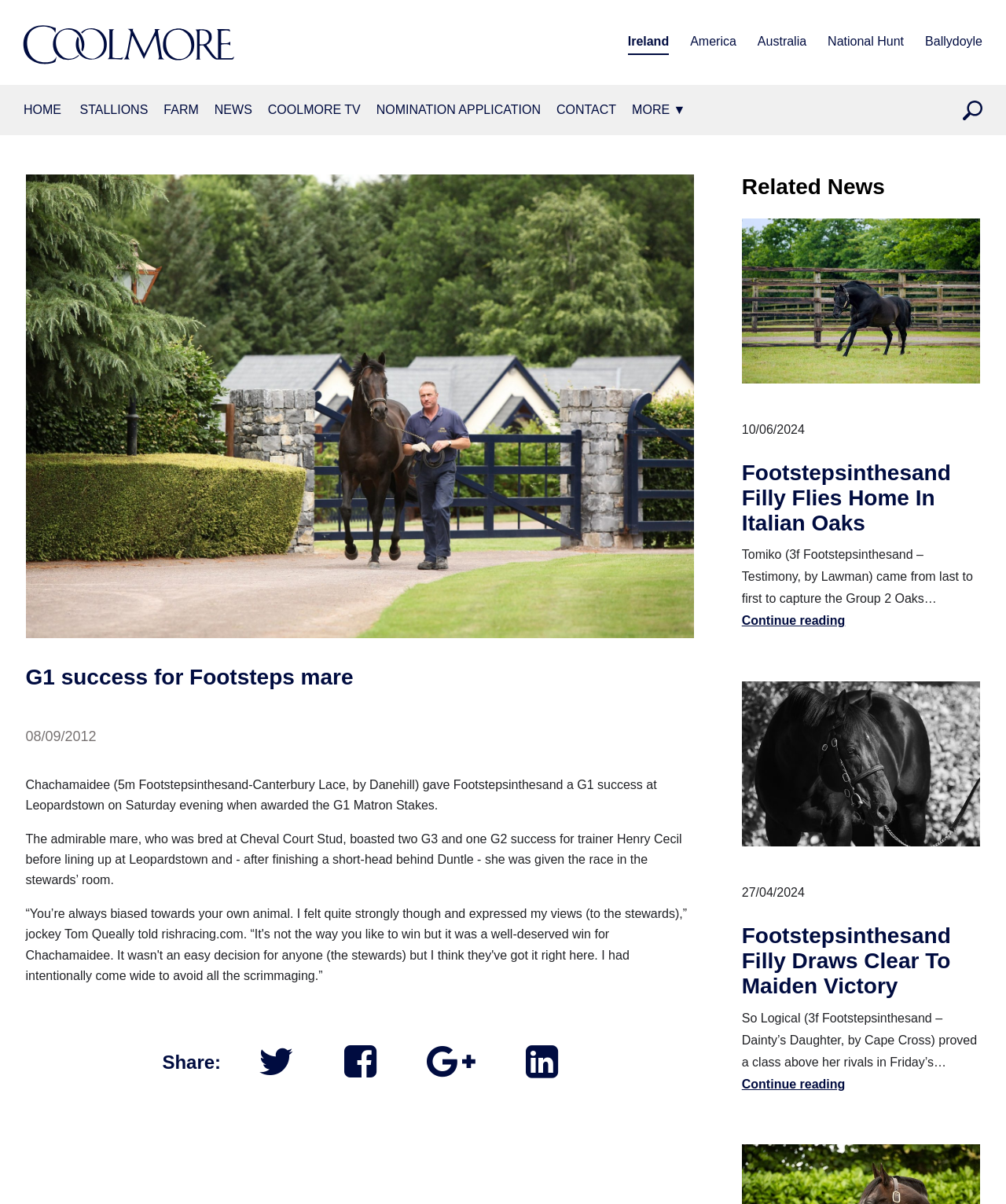Refer to the element description Share via Google Plus and identify the corresponding bounding box in the screenshot. Format the coordinates as (top-left x, top-left y, bottom-right x, bottom-right y) with values in the range of 0 to 1.

[0.412, 0.851, 0.485, 0.903]